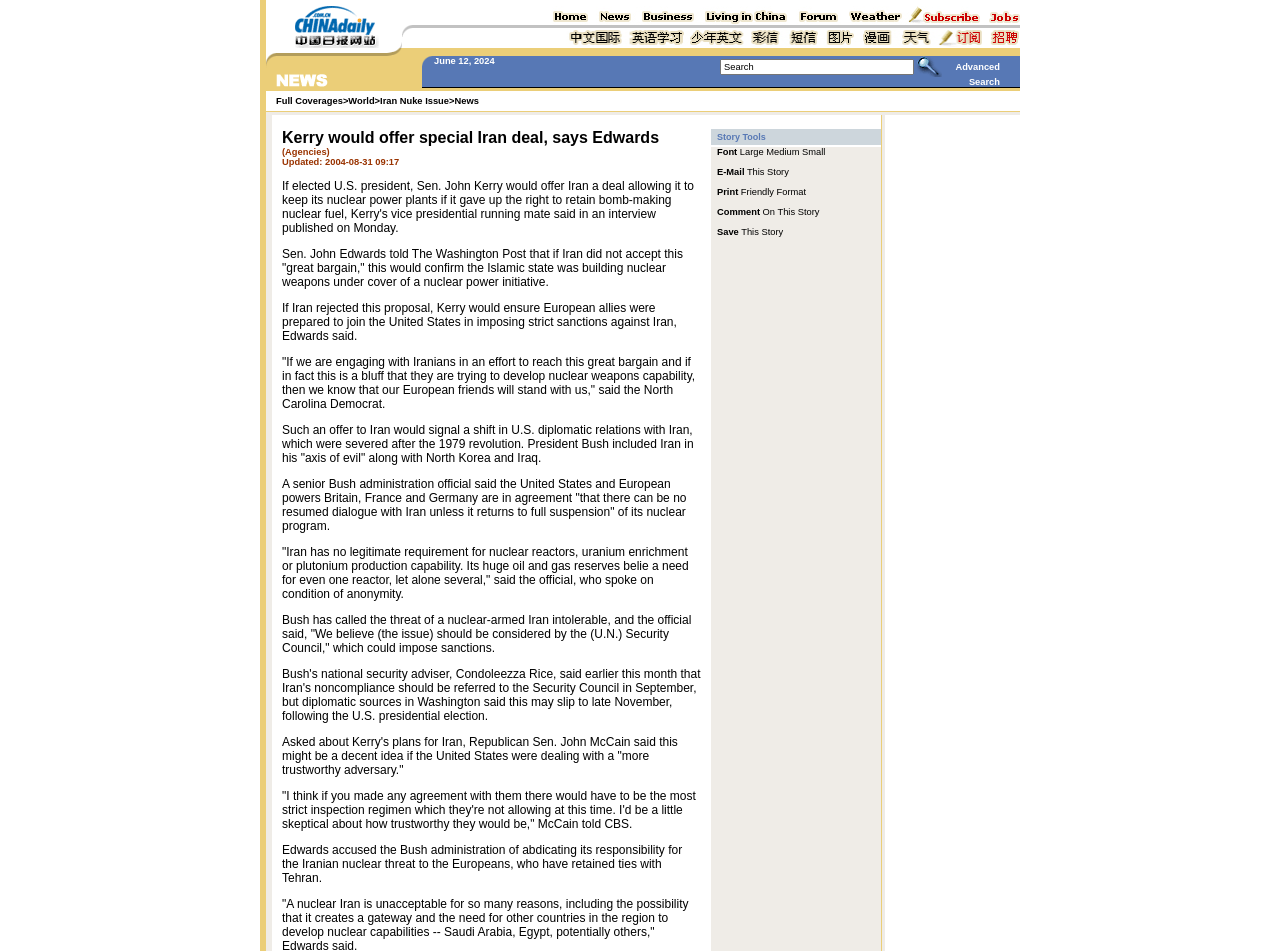What is the font size option below the story? Based on the screenshot, please respond with a single word or phrase.

Large Medium Small